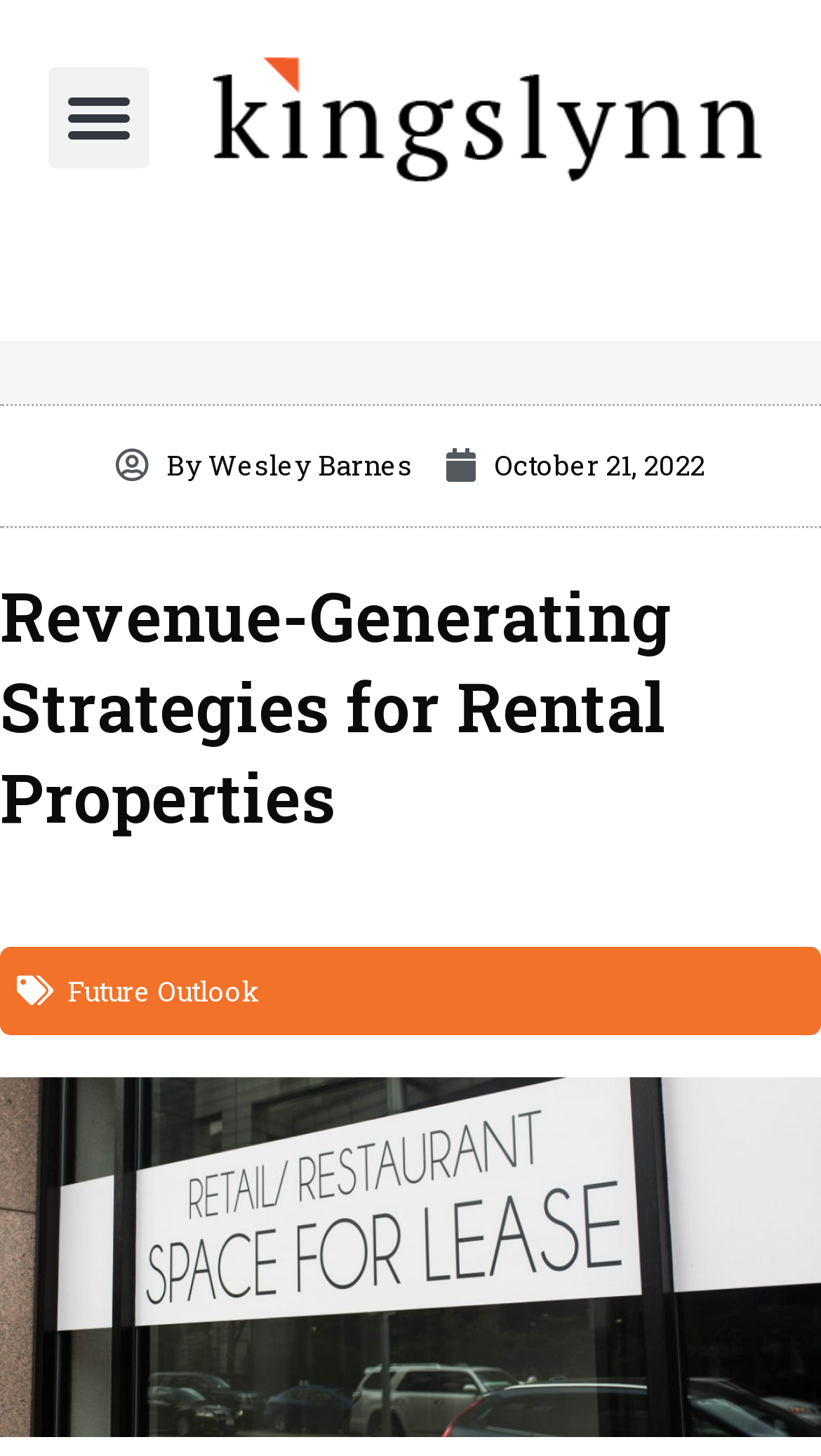Give a concise answer using one word or a phrase to the following question:
What is the topic of the main heading?

Revenue-Generating Strategies